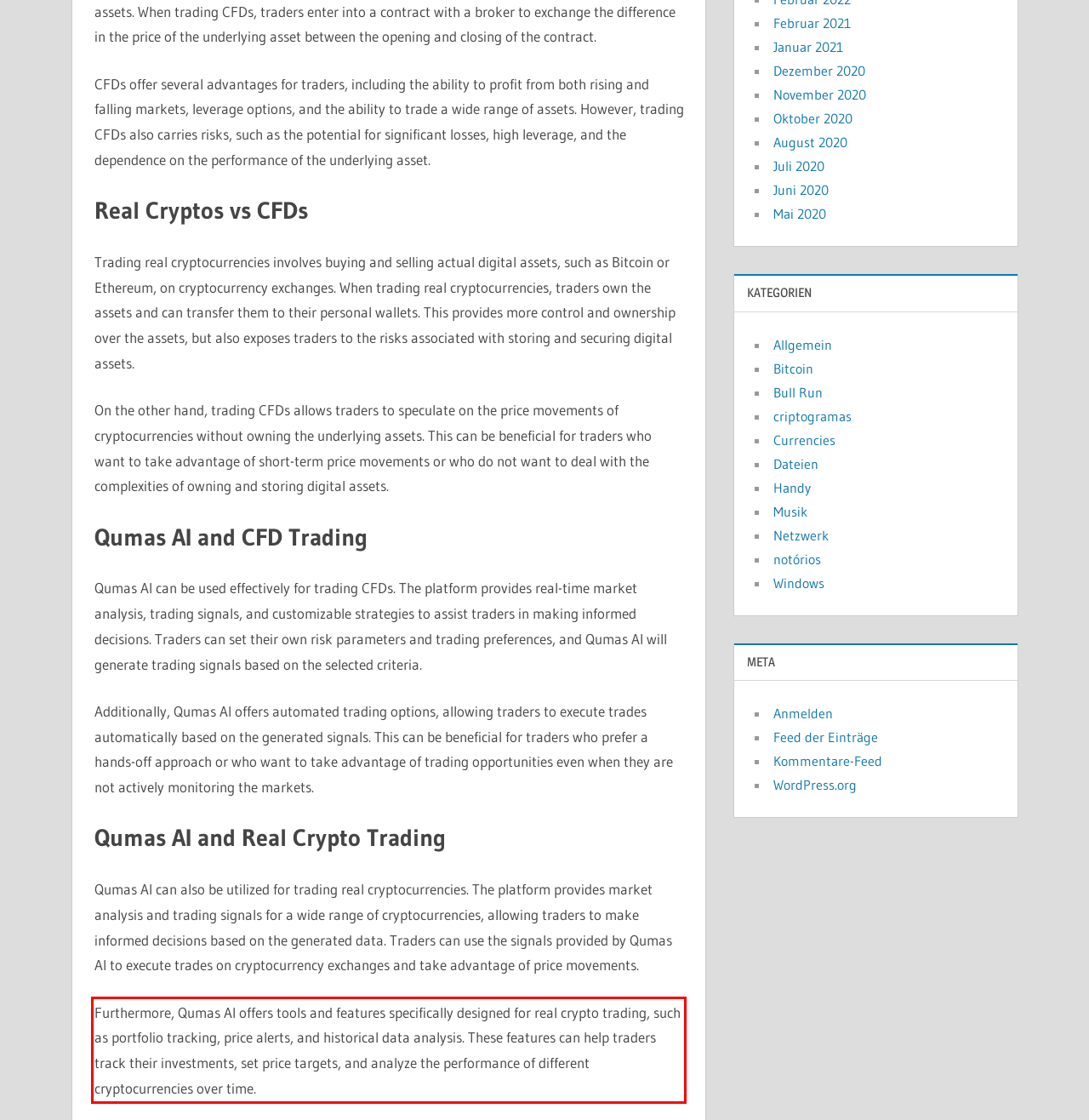Given a screenshot of a webpage with a red bounding box, please identify and retrieve the text inside the red rectangle.

Furthermore, Qumas AI offers tools and features specifically designed for real crypto trading, such as portfolio tracking, price alerts, and historical data analysis. These features can help traders track their investments, set price targets, and analyze the performance of different cryptocurrencies over time.